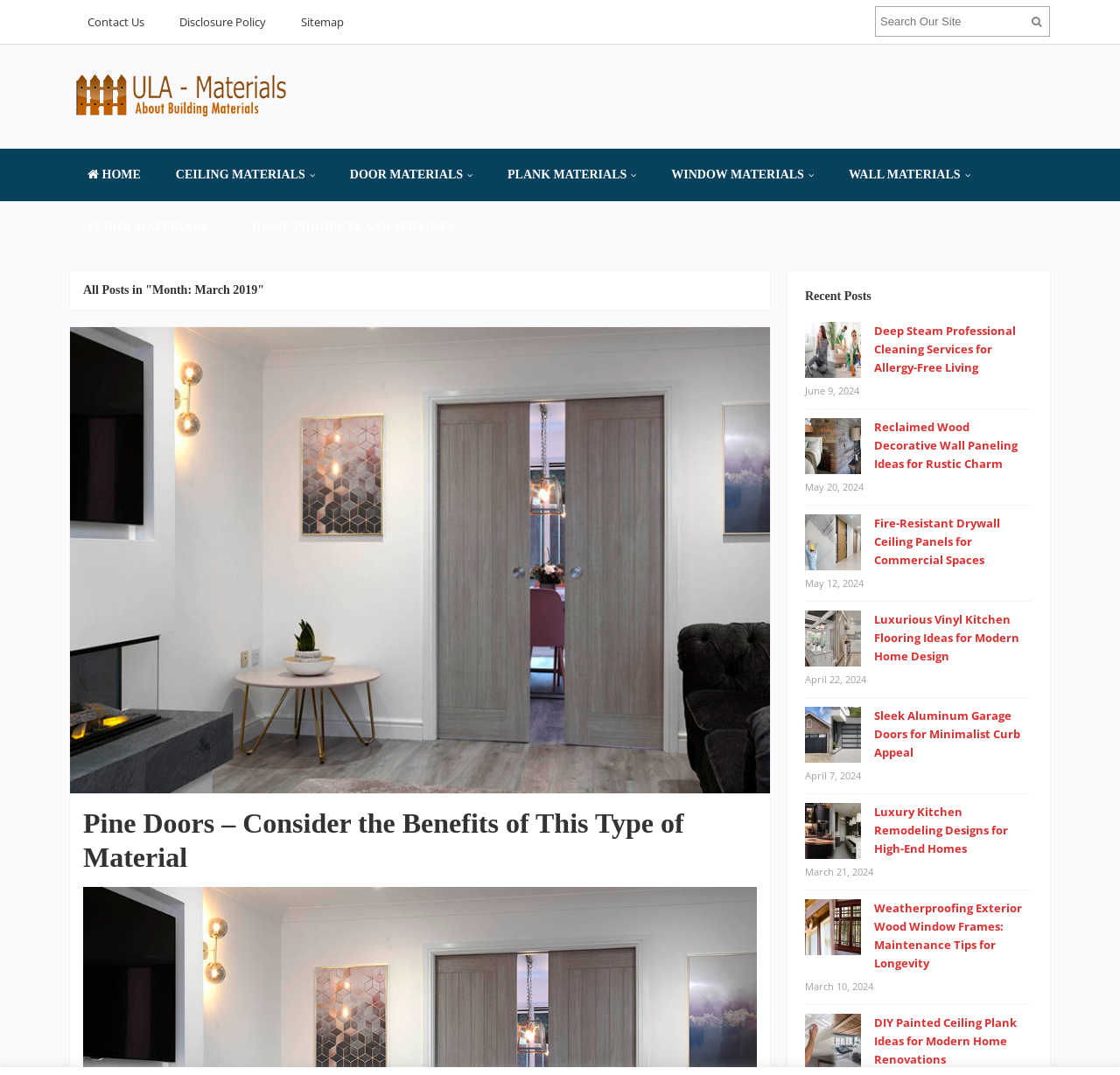Please find the bounding box coordinates of the element that must be clicked to perform the given instruction: "Learn about ceiling materials". The coordinates should be four float numbers from 0 to 1, i.e., [left, top, right, bottom].

[0.141, 0.138, 0.297, 0.187]